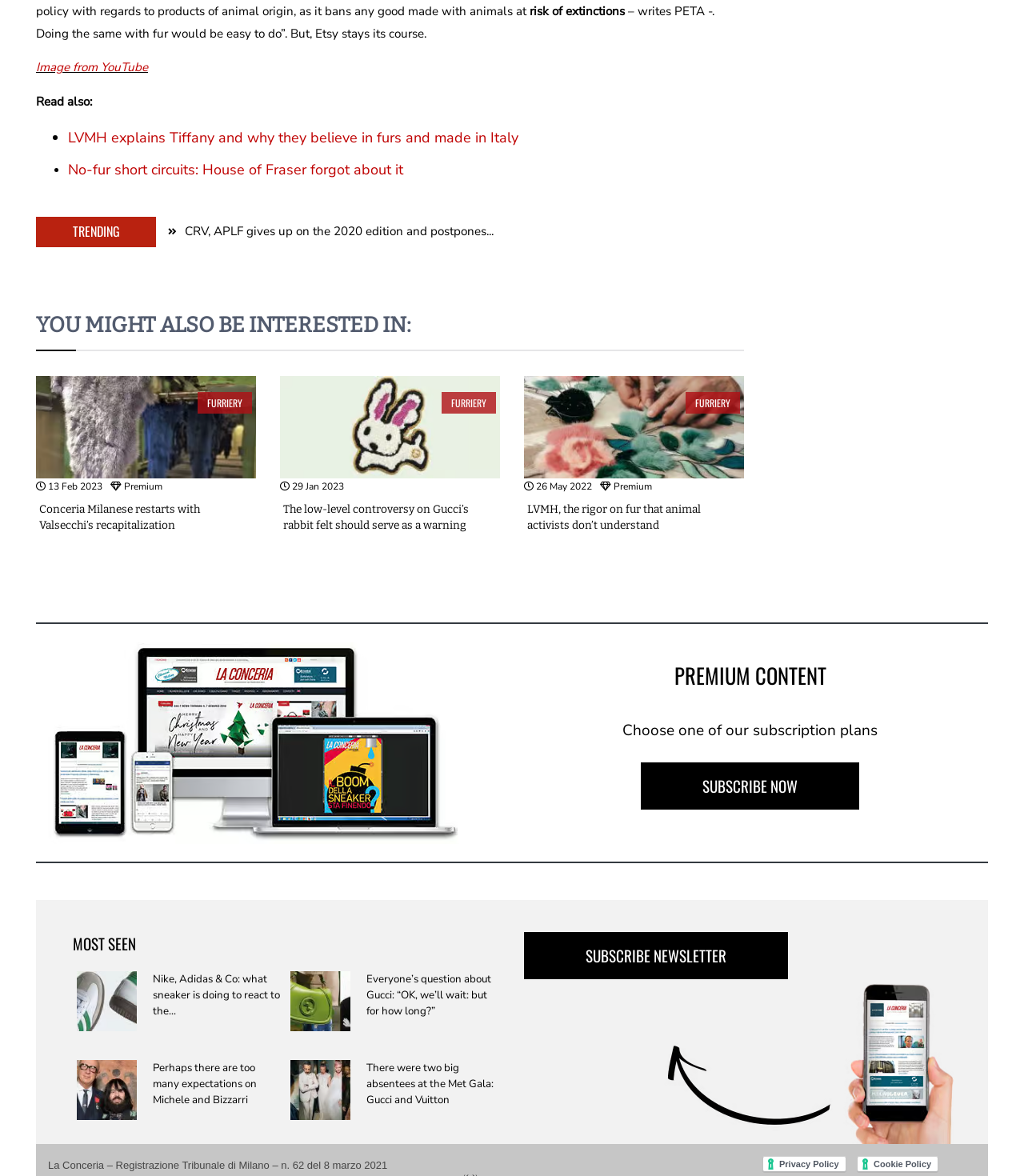Determine the bounding box coordinates for the clickable element to execute this instruction: "View the image 'Nike, Adidas & Co: what sneaker is doing to react to the crisis'". Provide the coordinates as four float numbers between 0 and 1, i.e., [left, top, right, bottom].

[0.075, 0.826, 0.134, 0.877]